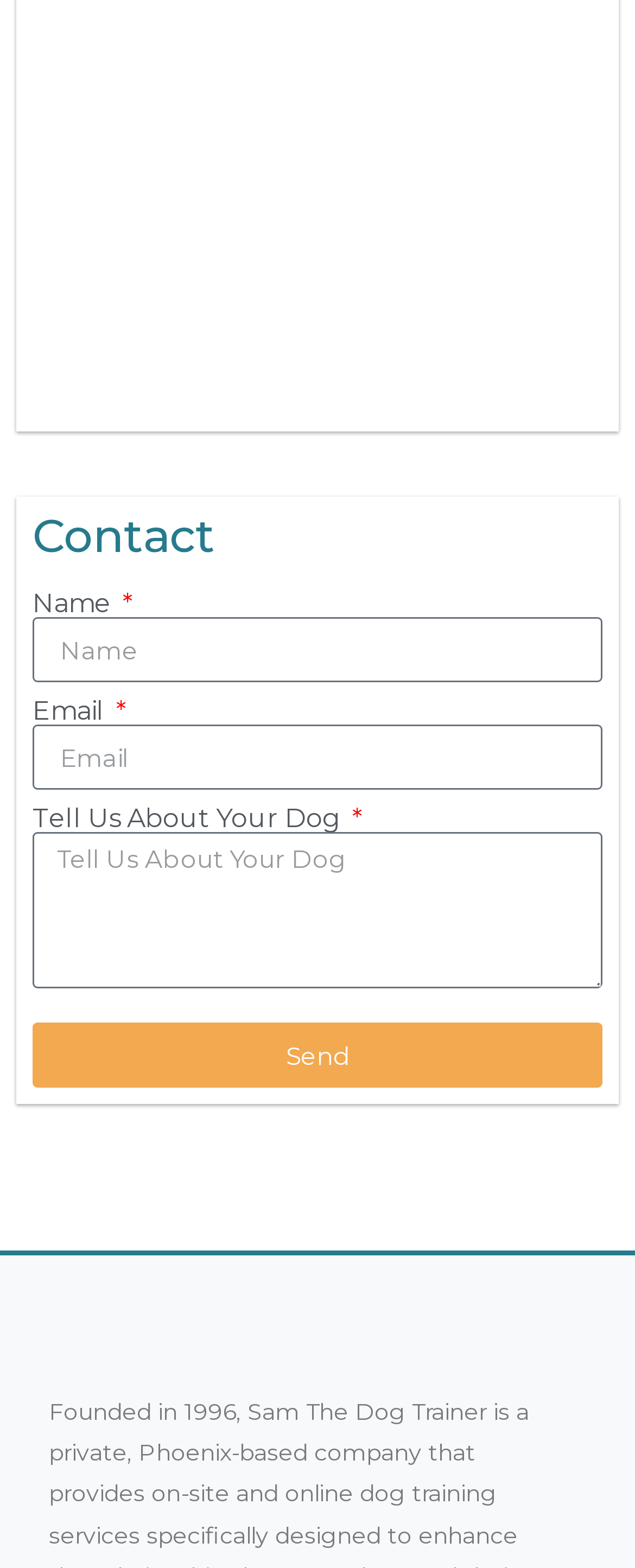Bounding box coordinates must be specified in the format (top-left x, top-left y, bottom-right x, bottom-right y). All values should be floating point numbers between 0 and 1. What are the bounding box coordinates of the UI element described as: Send

[0.051, 0.652, 0.949, 0.694]